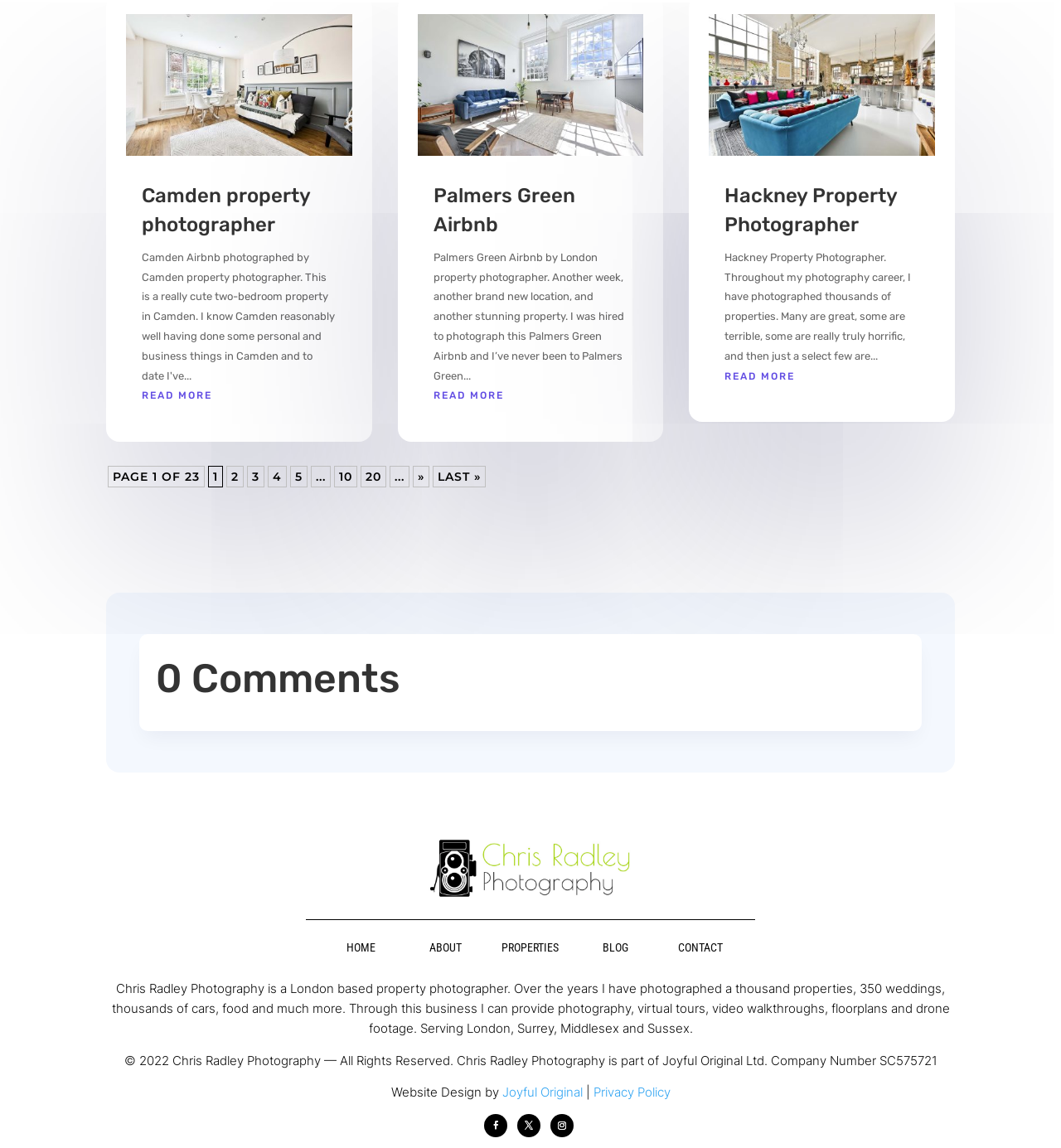What is the name of the location in the first property listing?
Please give a detailed answer to the question using the information shown in the image.

The first property listing on the webpage is for a property in Camden, which is mentioned in the text 'Camden property photographer'.